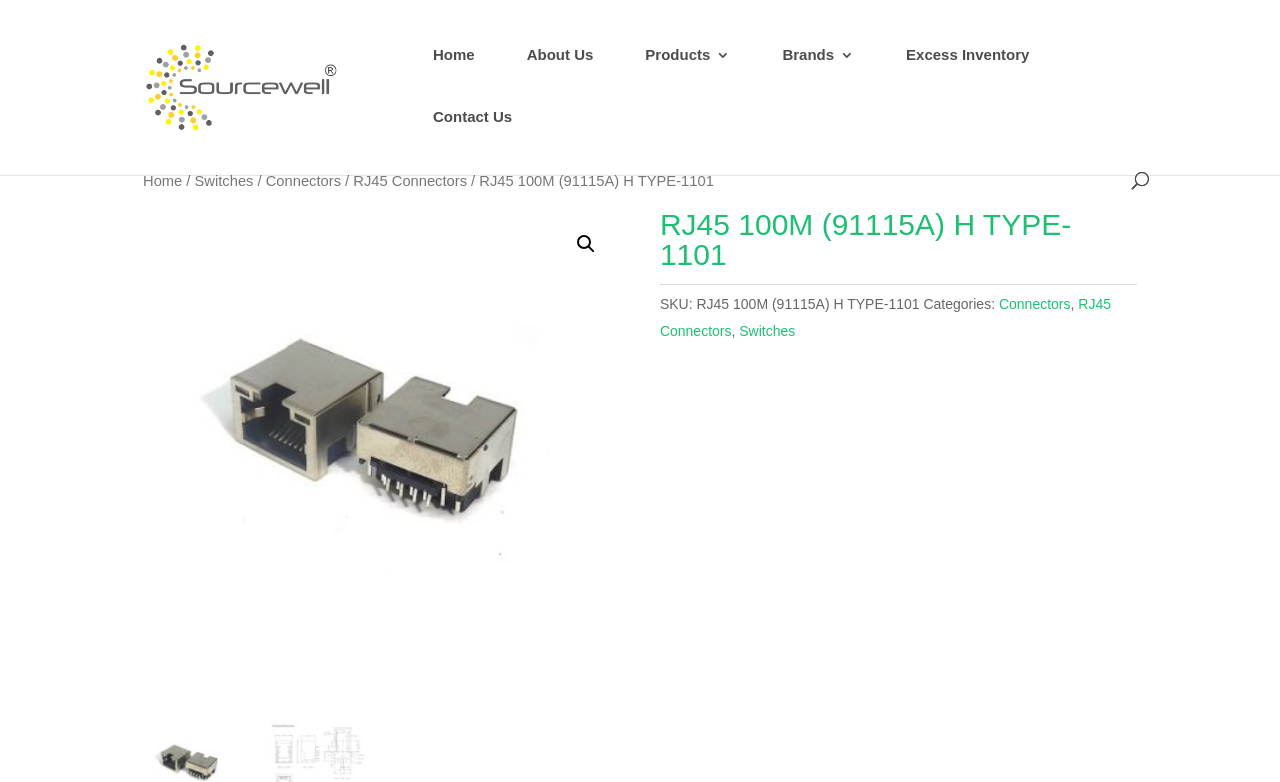Determine the bounding box coordinates of the clickable element to complete this instruction: "view RJ45 connectors". Provide the coordinates in the format of four float numbers between 0 and 1, [left, top, right, bottom].

[0.276, 0.221, 0.365, 0.242]